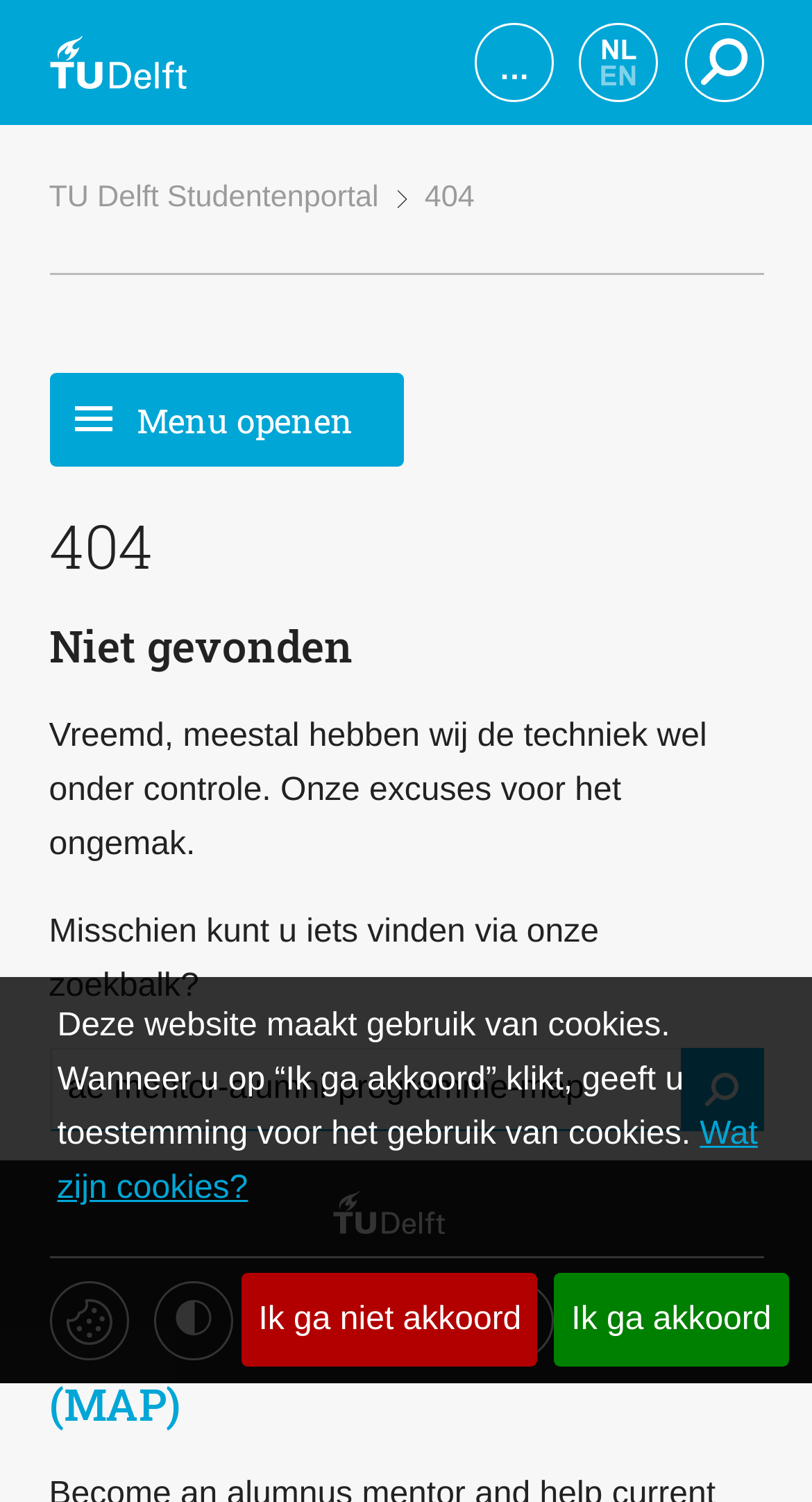What is the error message on the page?
Give a thorough and detailed response to the question.

The heading '404' is located at the top of the page, and the text below it says 'Niet gevonden', which is Dutch for 'Not found'. This suggests that the error message on the page is a 404 error, indicating that the requested resource could not be found.